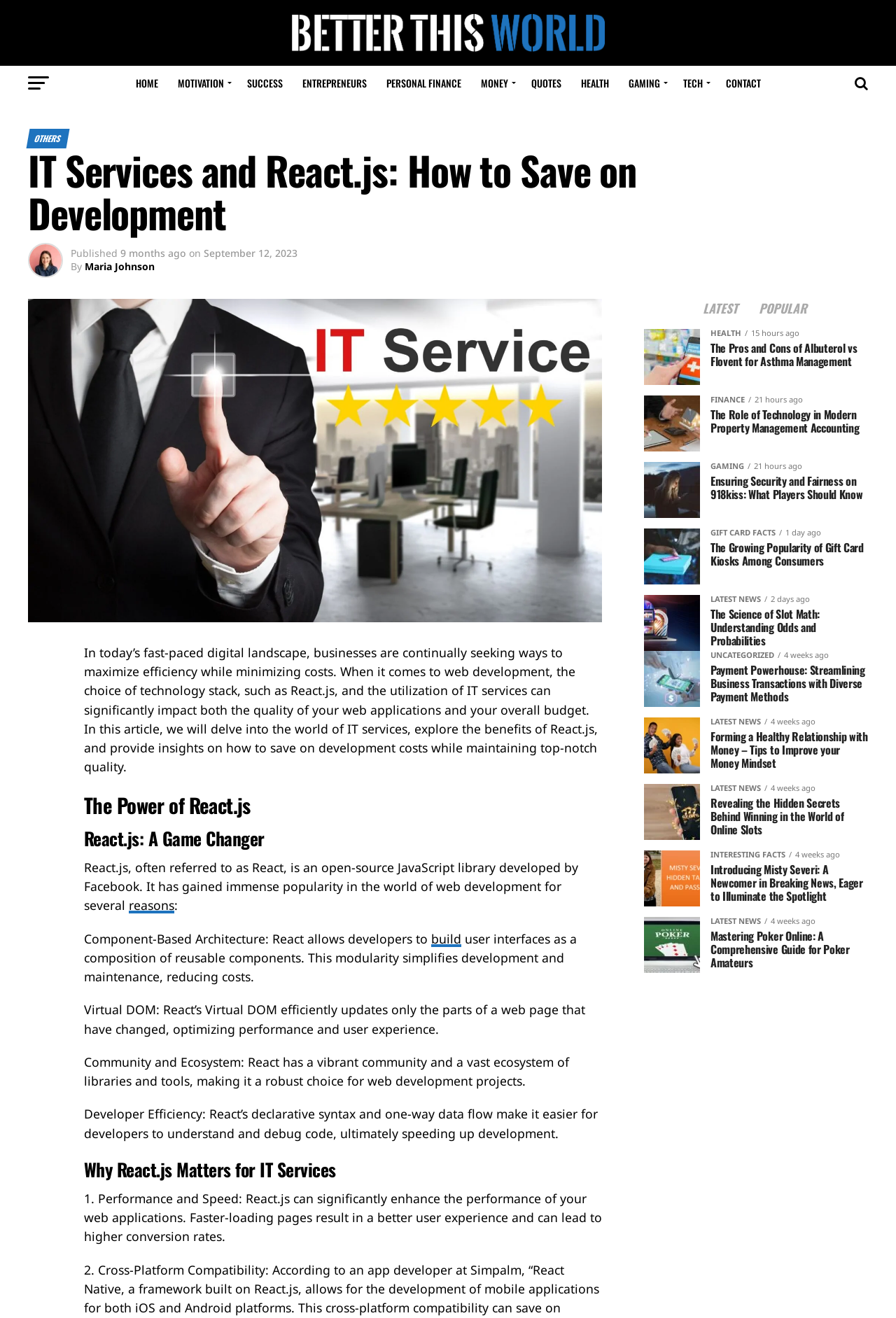Answer the question with a single word or phrase: 
Who is the author of the article?

Maria Johnson